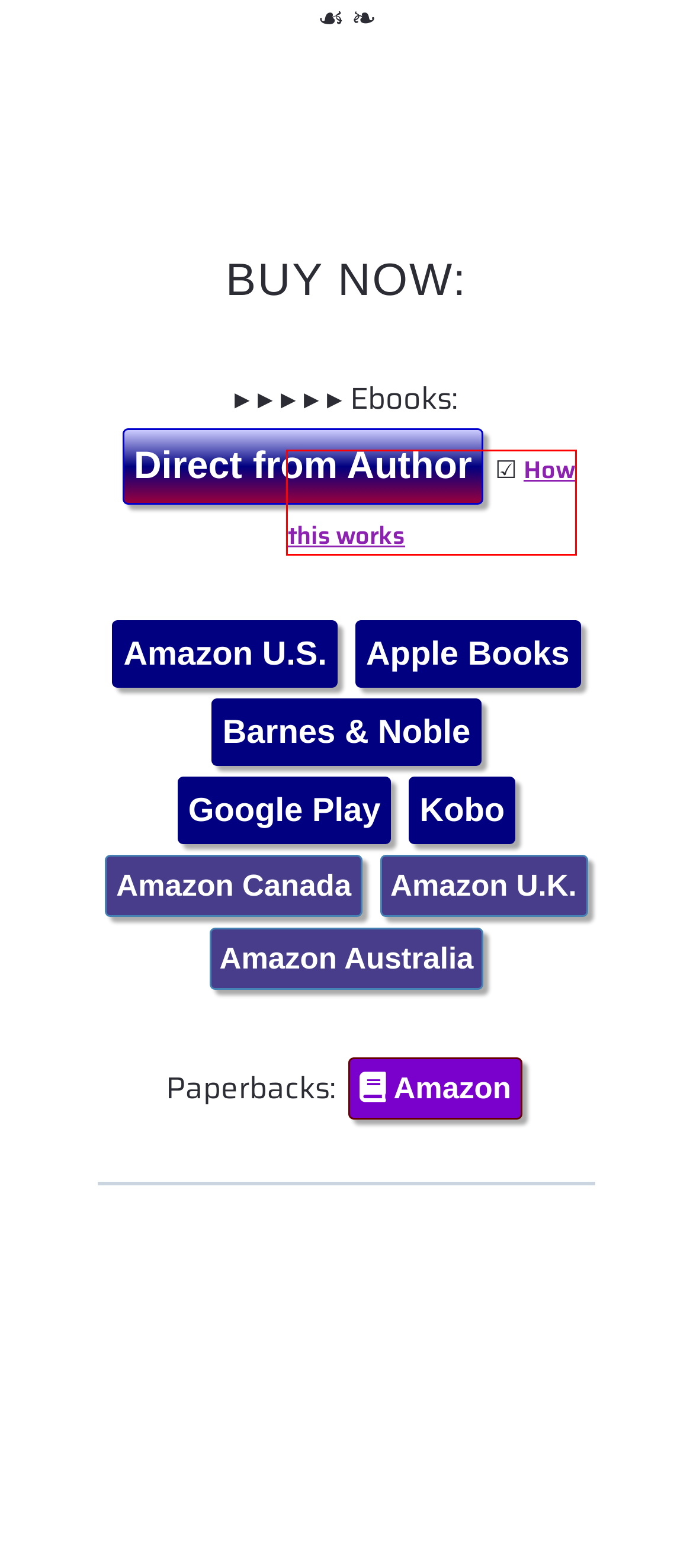You’re provided with a screenshot of a webpage that has a red bounding box around an element. Choose the best matching webpage description for the new page after clicking the element in the red box. The options are:
A. Amazon.com
B. Amazon.ca
C. Buying Direct from Me - Carol Van Natta - Author
D. Amazon.co.uk
E. Server Busy
F. Website Terms and Conditions - Carol Van Natta - Author
G. Galactic Search and Rescue - Payhip
H. Jumper's Hope - Carol Van Natta - Author

C